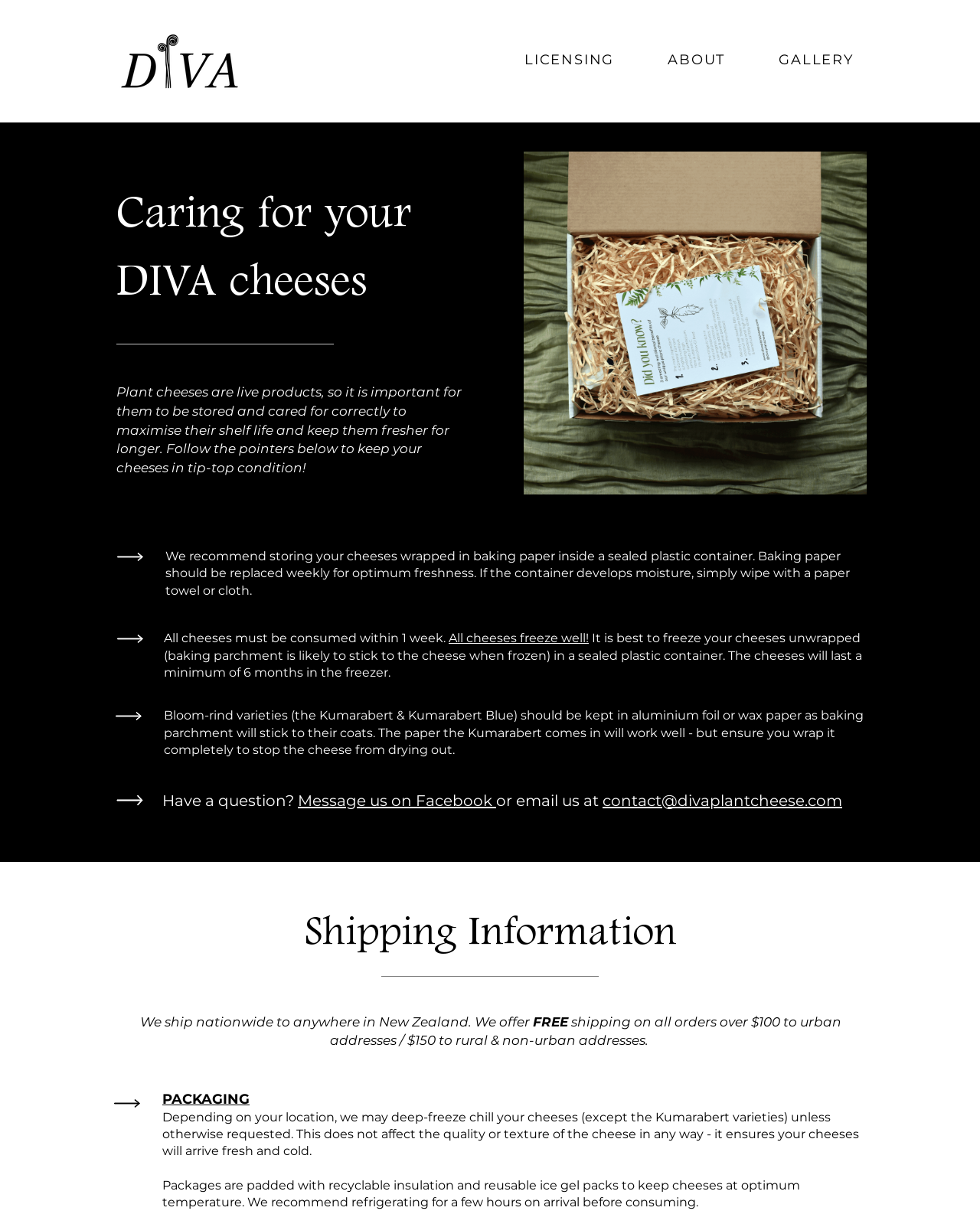From the webpage screenshot, identify the region described by Message us on Facebook. Provide the bounding box coordinates as (top-left x, top-left y, bottom-right x, bottom-right y), with each value being a floating point number between 0 and 1.

[0.304, 0.652, 0.506, 0.667]